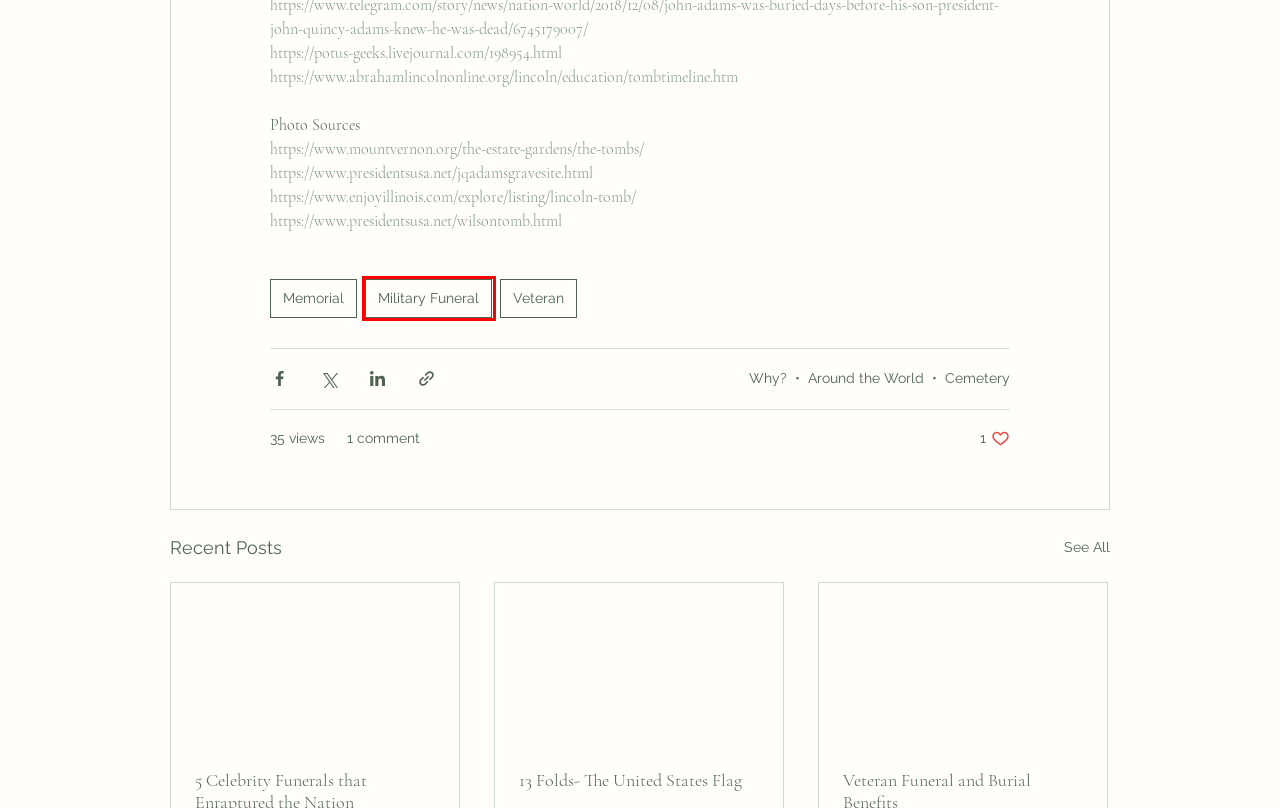A screenshot of a webpage is given, featuring a red bounding box around a UI element. Please choose the webpage description that best aligns with the new webpage after clicking the element in the bounding box. These are the descriptions:
A. John Quincy Adams Gravesite - Quincy, Massachusetts
B. Lincoln Tomb | Enjoy Illinois
C. Memorial | There's Morgue to It
D. Veteran Funeral and Burial Benefits
E. Military Funeral | There's Morgue to It
F. Tombs · George Washington's Mount Vernon
G. The Last Days of John Quincy Adams - Presidential History Geeks — LiveJournal
H. 5 Celebrity Funerals that Enraptured the Nation

E